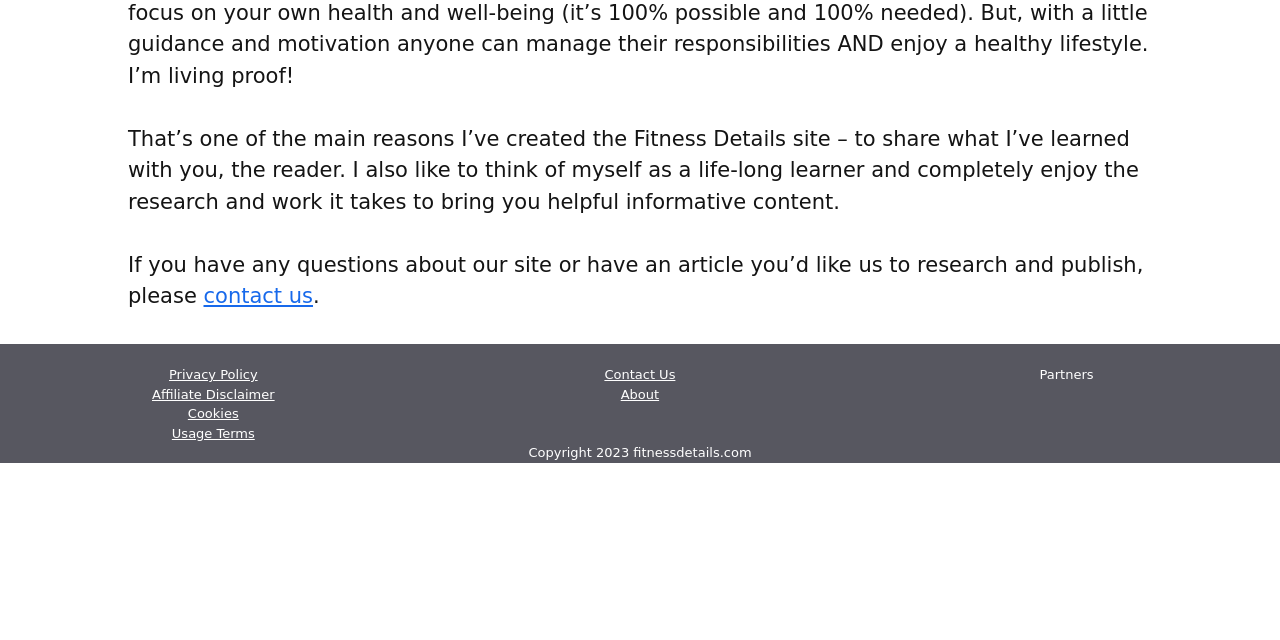Determine the bounding box coordinates of the UI element described below. Use the format (top-left x, top-left y, bottom-right x, bottom-right y) with floating point numbers between 0 and 1: Usage Terms

[0.134, 0.665, 0.199, 0.689]